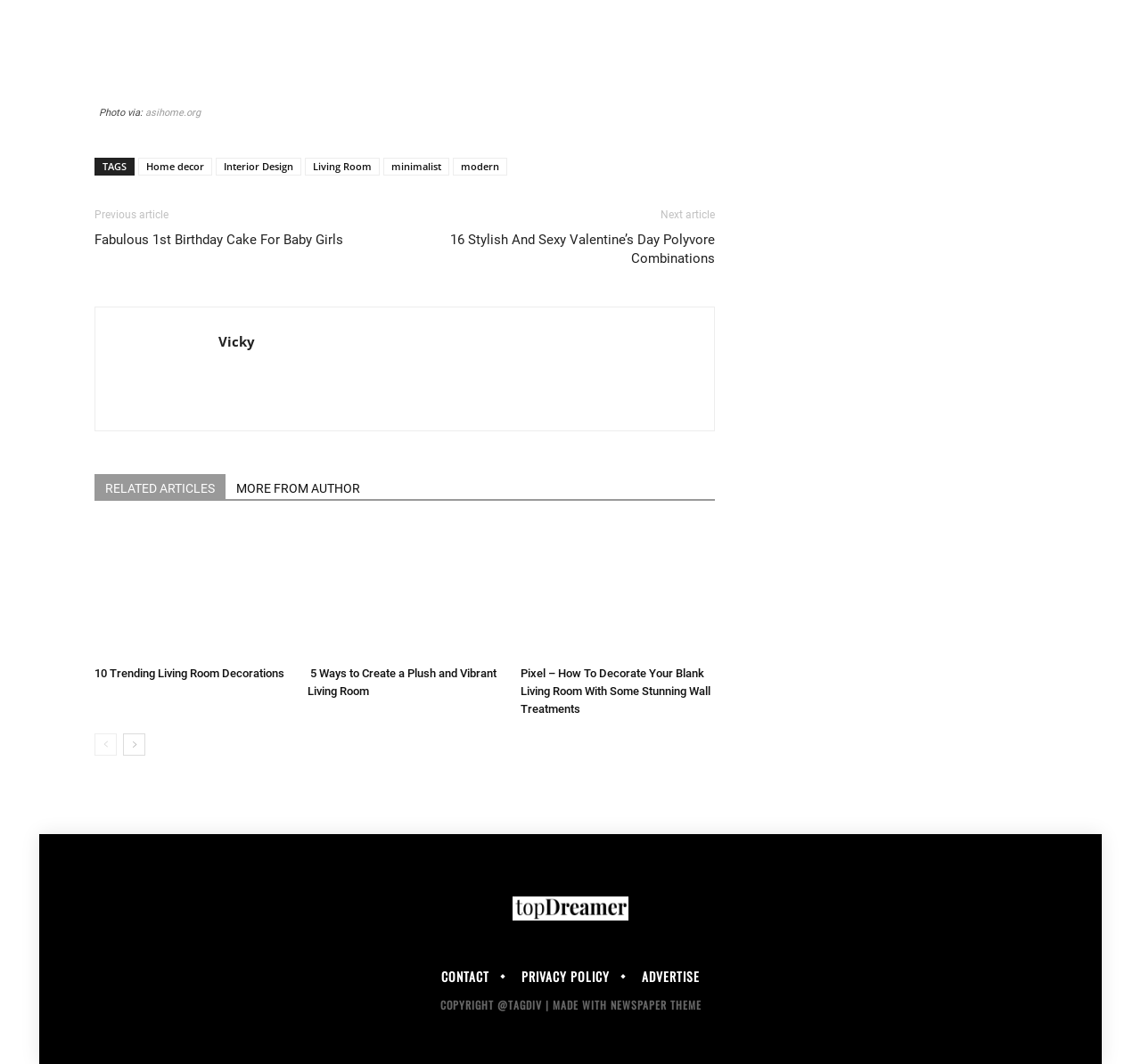Using the element description provided, determine the bounding box coordinates in the format (top-left x, top-left y, bottom-right x, bottom-right y). Ensure that all values are floating point numbers between 0 and 1. Element description: MORE FROM AUTHOR

[0.198, 0.445, 0.325, 0.469]